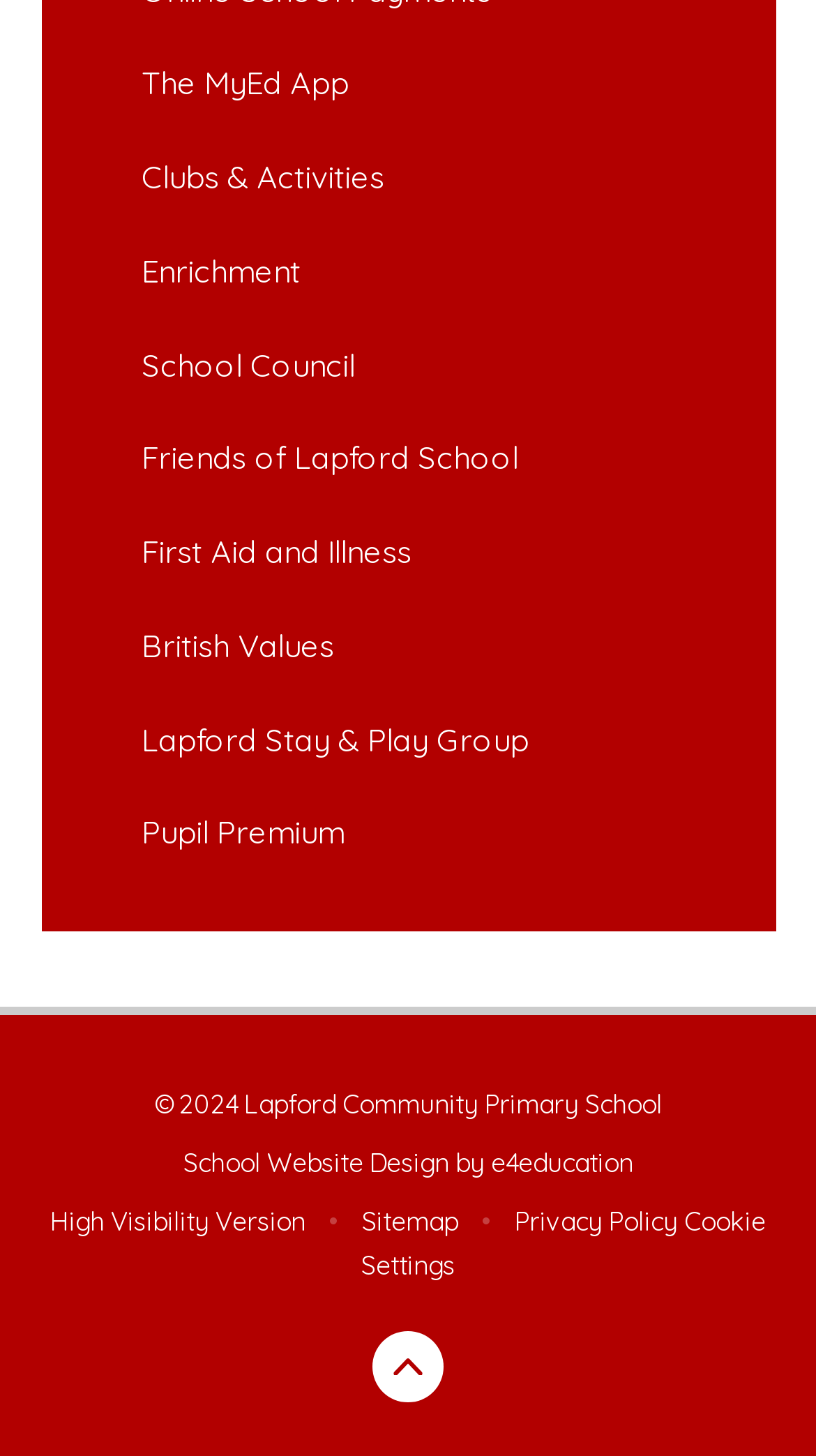Pinpoint the bounding box coordinates of the clickable element needed to complete the instruction: "View Clubs & Activities". The coordinates should be provided as four float numbers between 0 and 1: [left, top, right, bottom].

[0.05, 0.09, 0.95, 0.155]